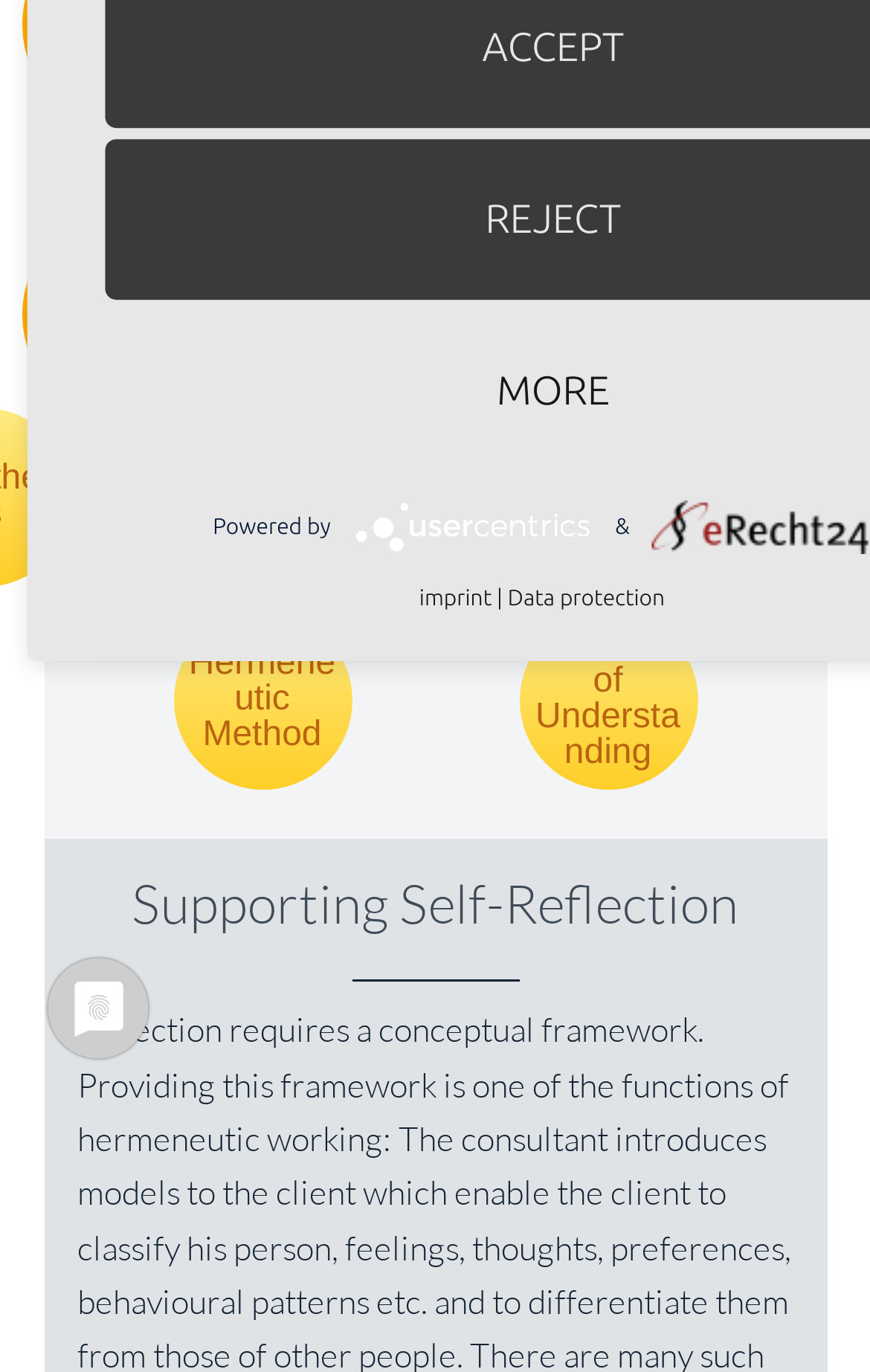Provide the bounding box coordinates, formatted as (top-left x, top-left y, bottom-right x, bottom-right y), with all values being floating point numbers between 0 and 1. Identify the bounding box of the UI element that matches the description: Function of Understanding

[0.596, 0.446, 0.801, 0.576]